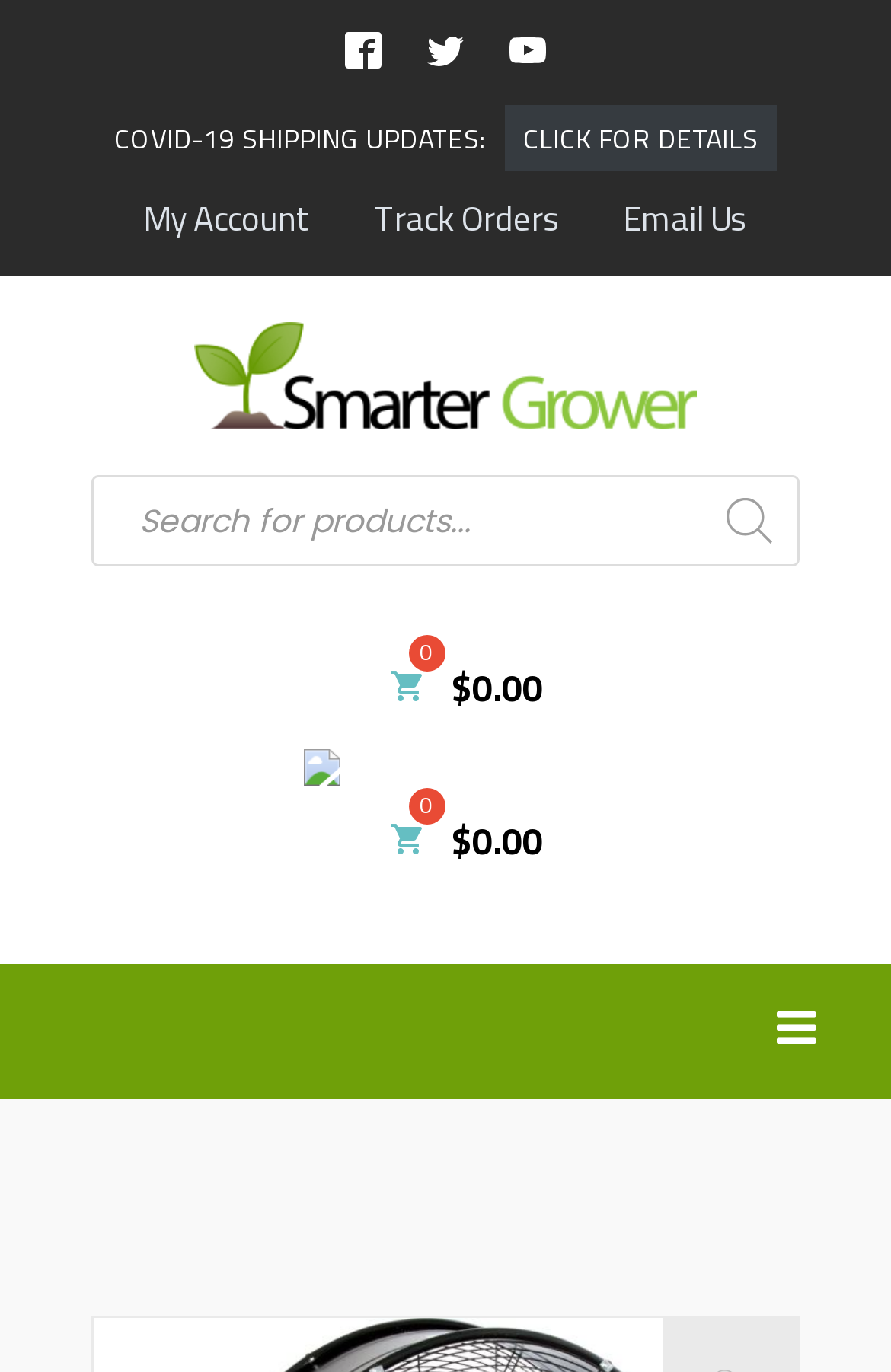Based on the description "CLICK FOR DETAILS", find the bounding box of the specified UI element.

[0.567, 0.076, 0.872, 0.124]